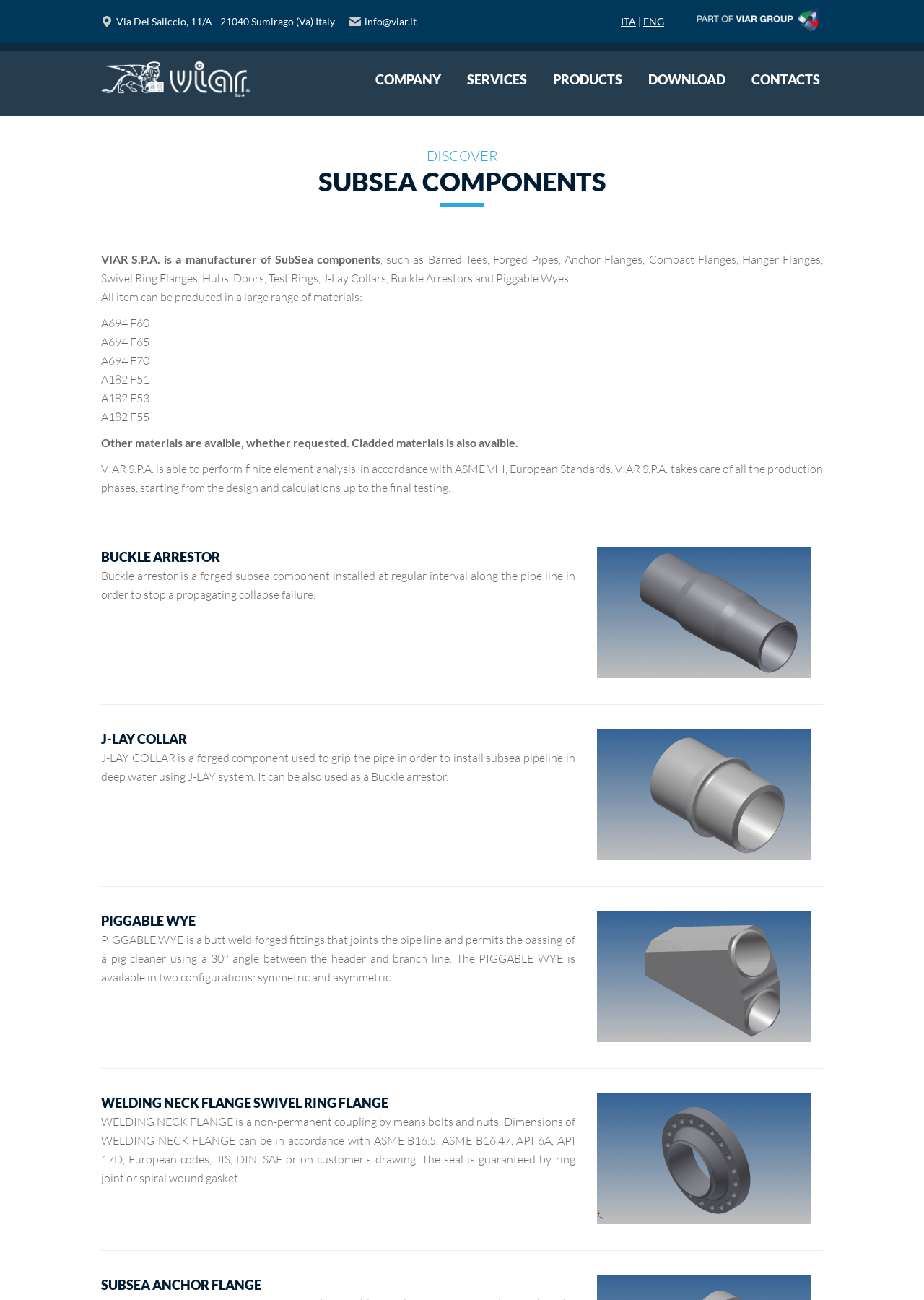Determine the bounding box coordinates of the clickable region to carry out the instruction: "Click the 'Go to Top' button".

[0.961, 0.683, 0.992, 0.706]